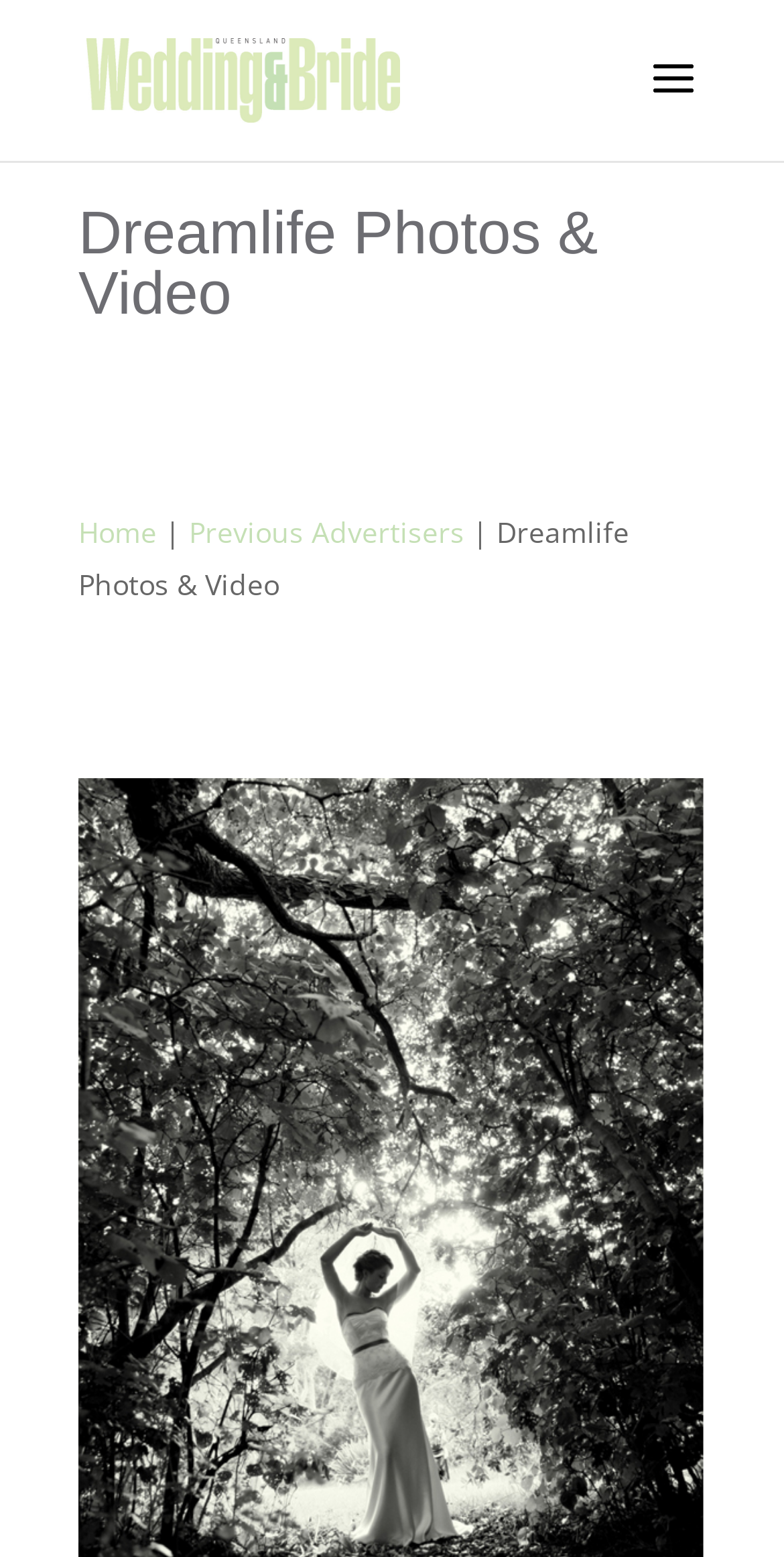Provide the bounding box coordinates for the UI element described in this sentence: "Previous Advertisers". The coordinates should be four float values between 0 and 1, i.e., [left, top, right, bottom].

[0.241, 0.33, 0.592, 0.354]